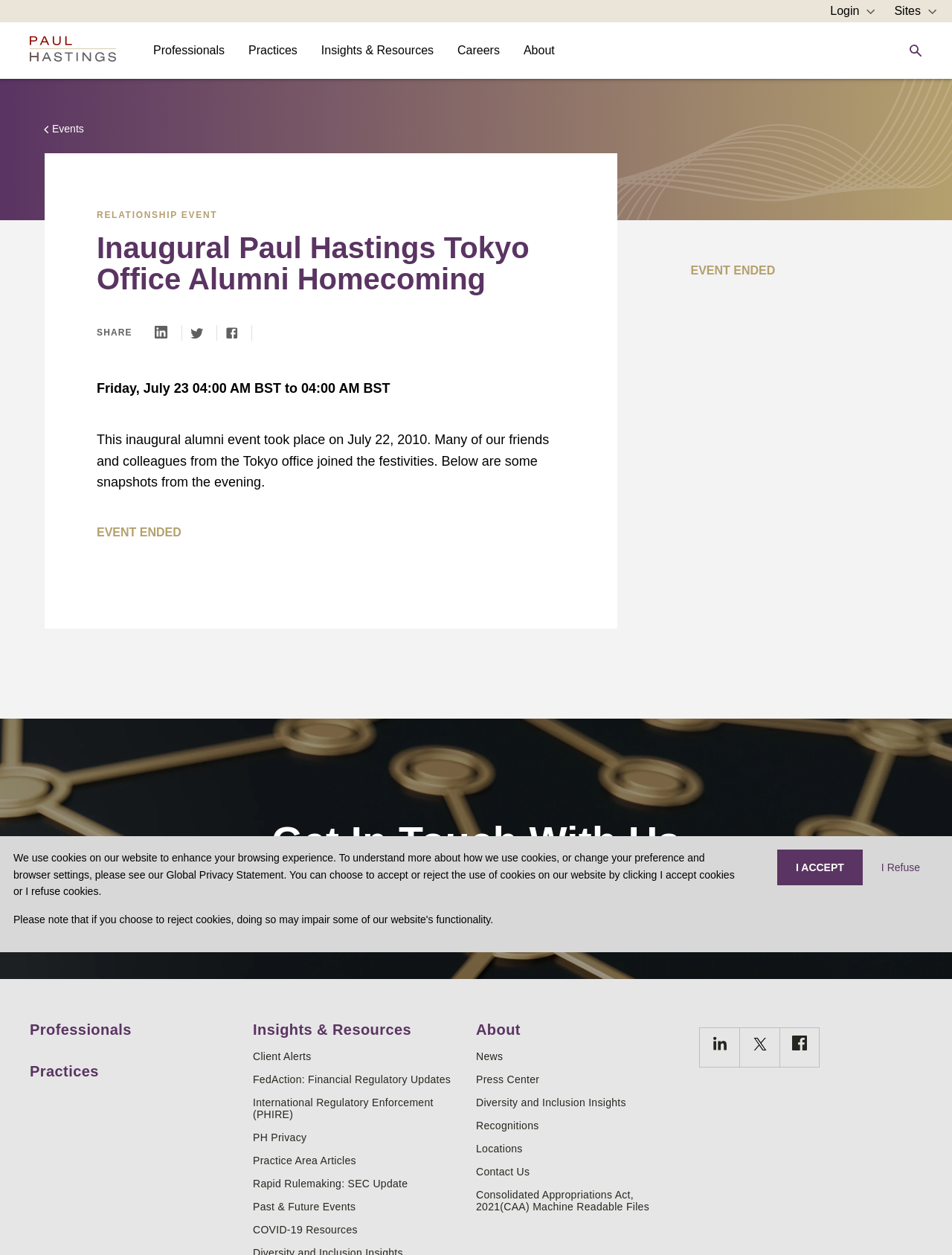What is the name of the law firm?
Look at the webpage screenshot and answer the question with a detailed explanation.

I inferred this answer by looking at the main heading 'Inaugural Paul Hastings Tokyo Office Alumni Homecoming | Paul Hastings LLP' which suggests that the event is related to Paul Hastings LLP, a law firm.